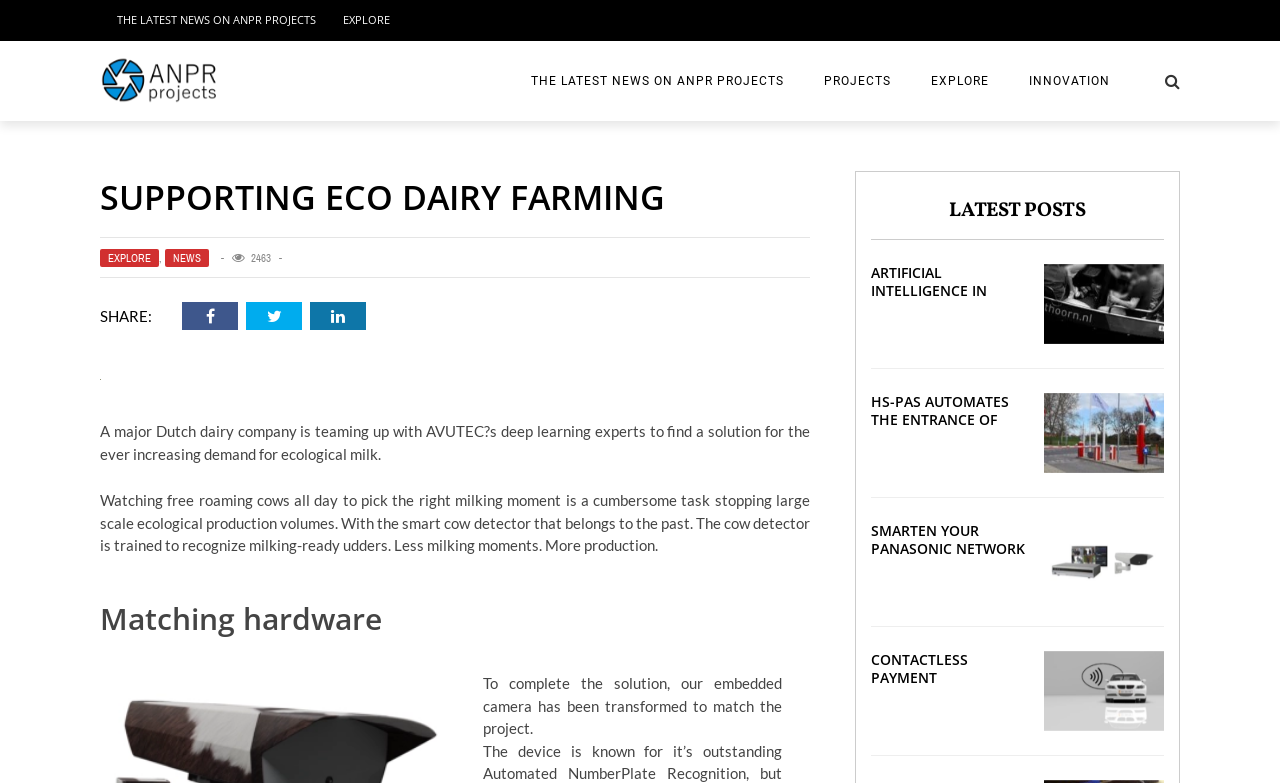Please locate and retrieve the main header text of the webpage.

SUPPORTING ECO DAIRY FARMING